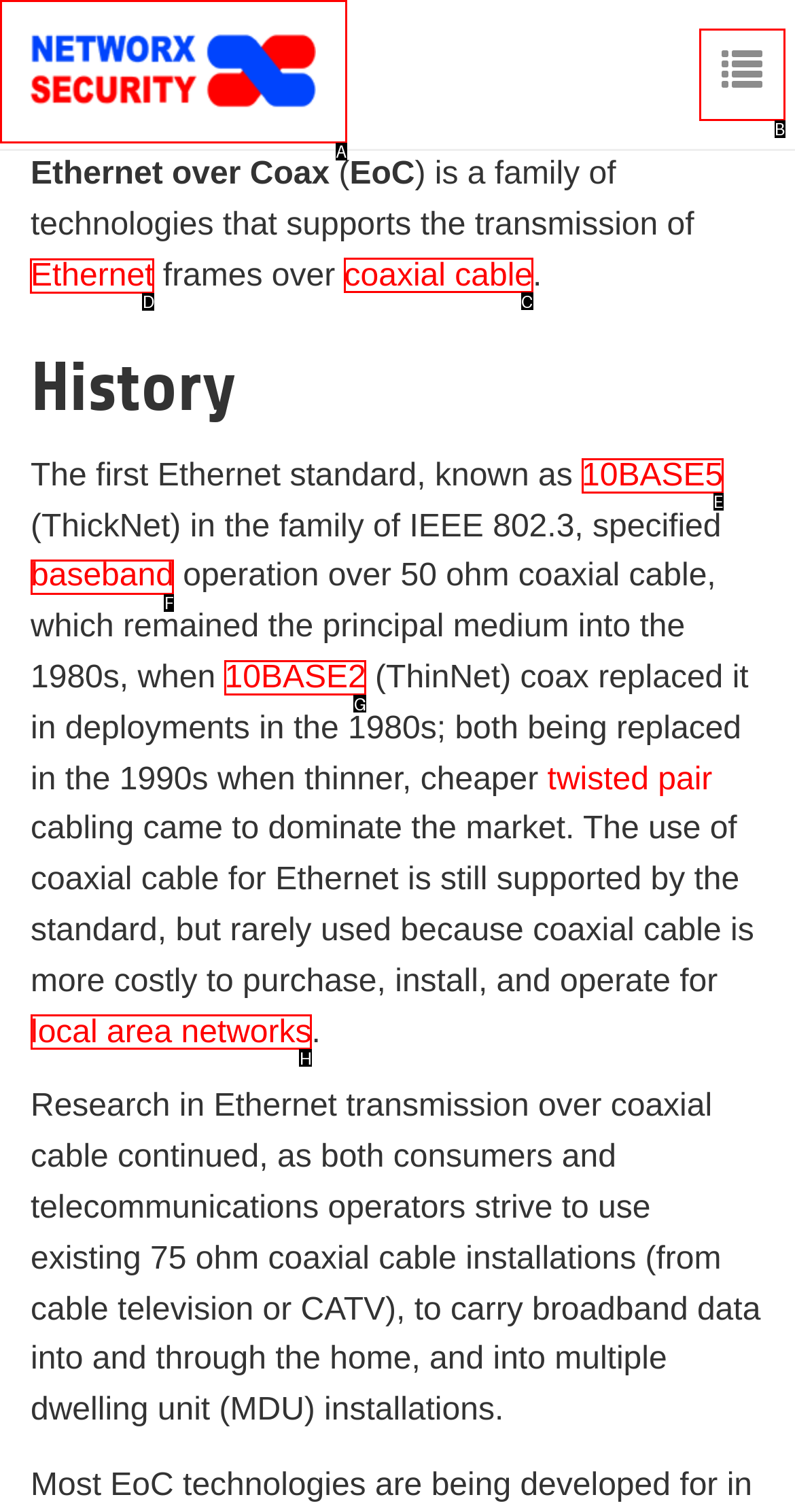Which choice should you pick to execute the task: Visit the Ethernet page
Respond with the letter associated with the correct option only.

D